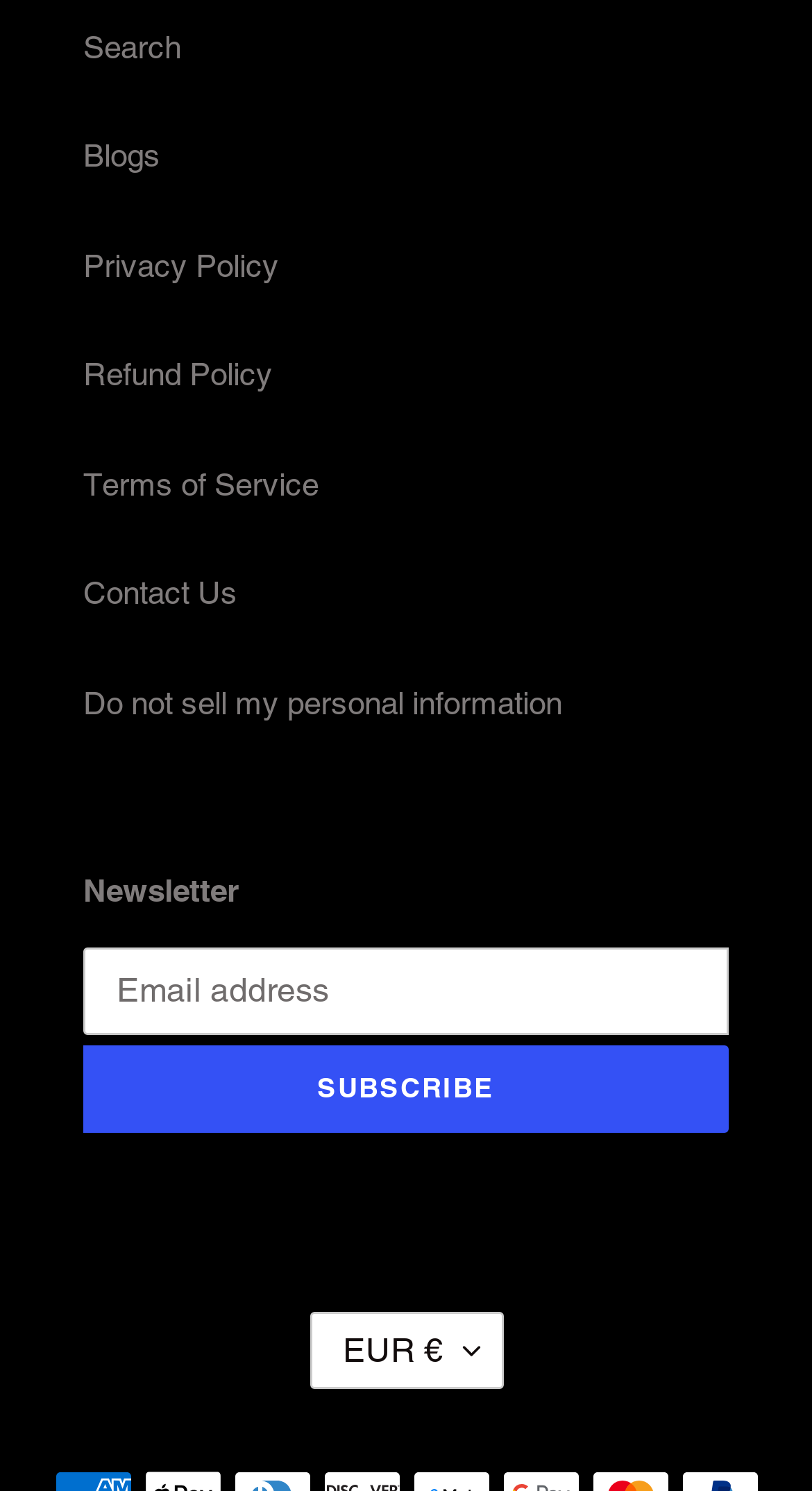Determine the coordinates of the bounding box for the clickable area needed to execute this instruction: "Enter email address".

[0.103, 0.635, 0.897, 0.694]